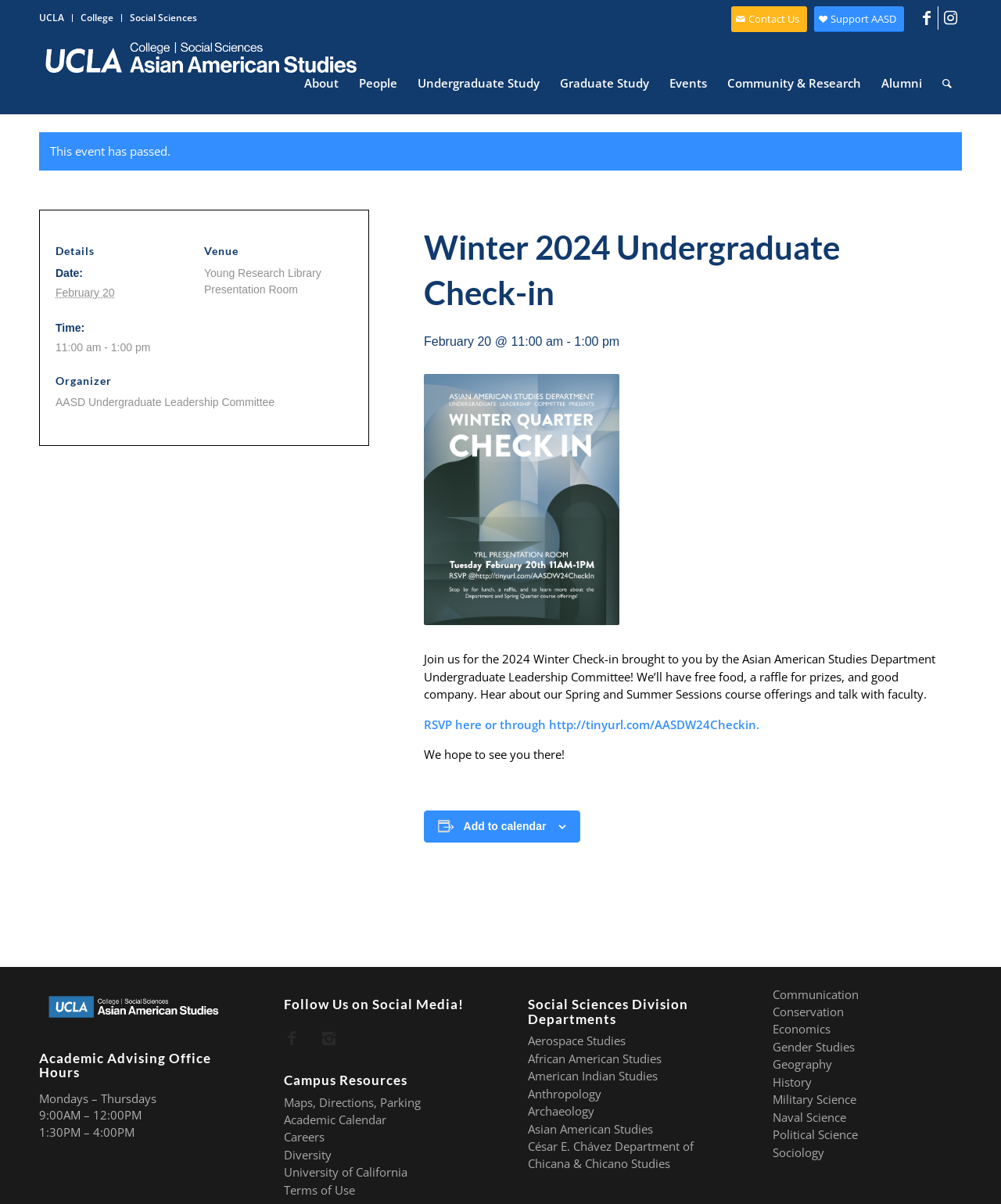What is the date of the Winter 2024 Undergraduate Check-in event?
Give a detailed and exhaustive answer to the question.

I found the answer by looking at the heading 'Winter 2024 Undergraduate Check-in' and the description list below it, which contains the date 'February 20'.